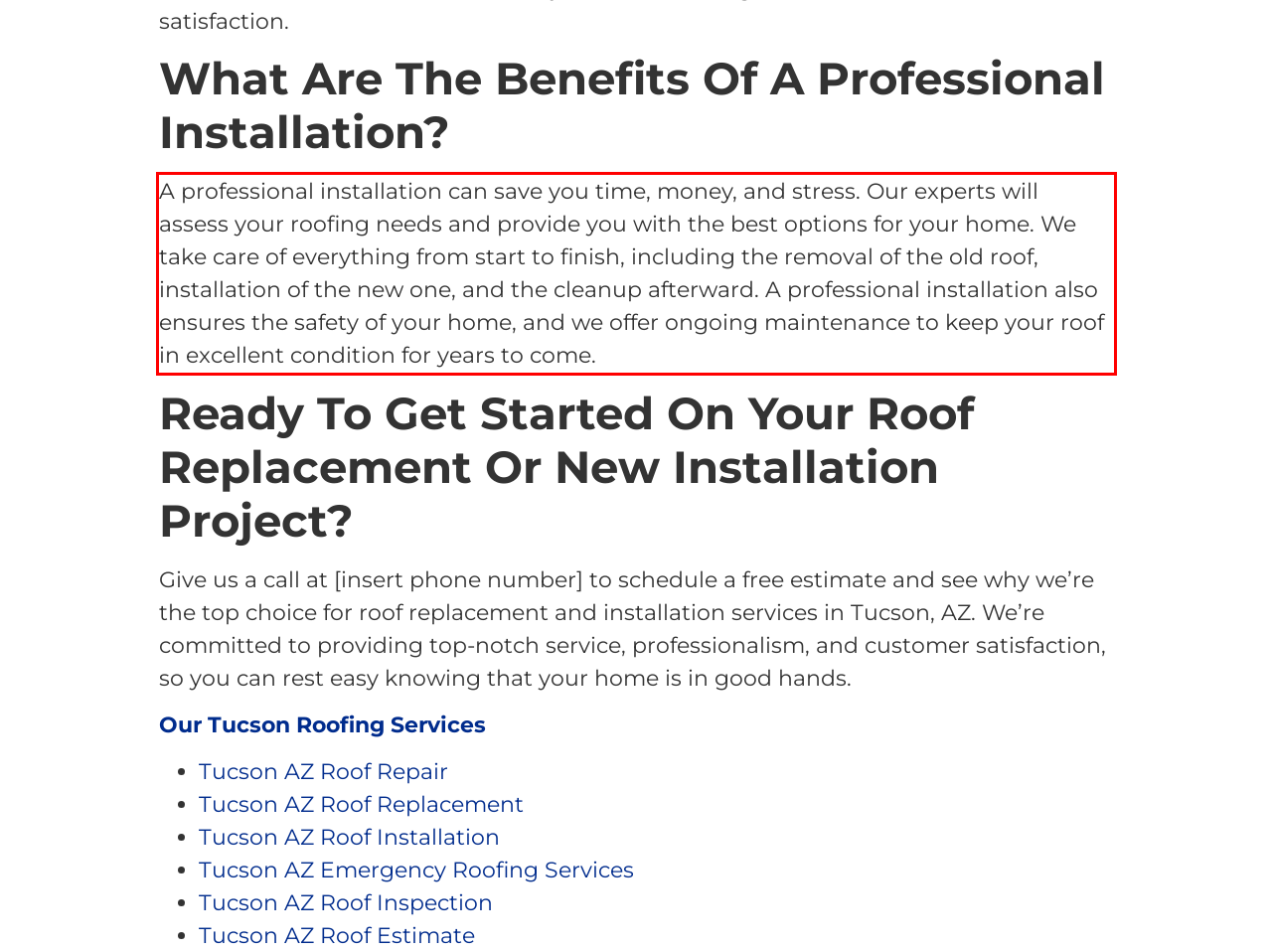In the given screenshot, locate the red bounding box and extract the text content from within it.

A professional installation can save you time, money, and stress. Our experts will assess your roofing needs and provide you with the best options for your home. We take care of everything from start to finish, including the removal of the old roof, installation of the new one, and the cleanup afterward. A professional installation also ensures the safety of your home, and we offer ongoing maintenance to keep your roof in excellent condition for years to come.